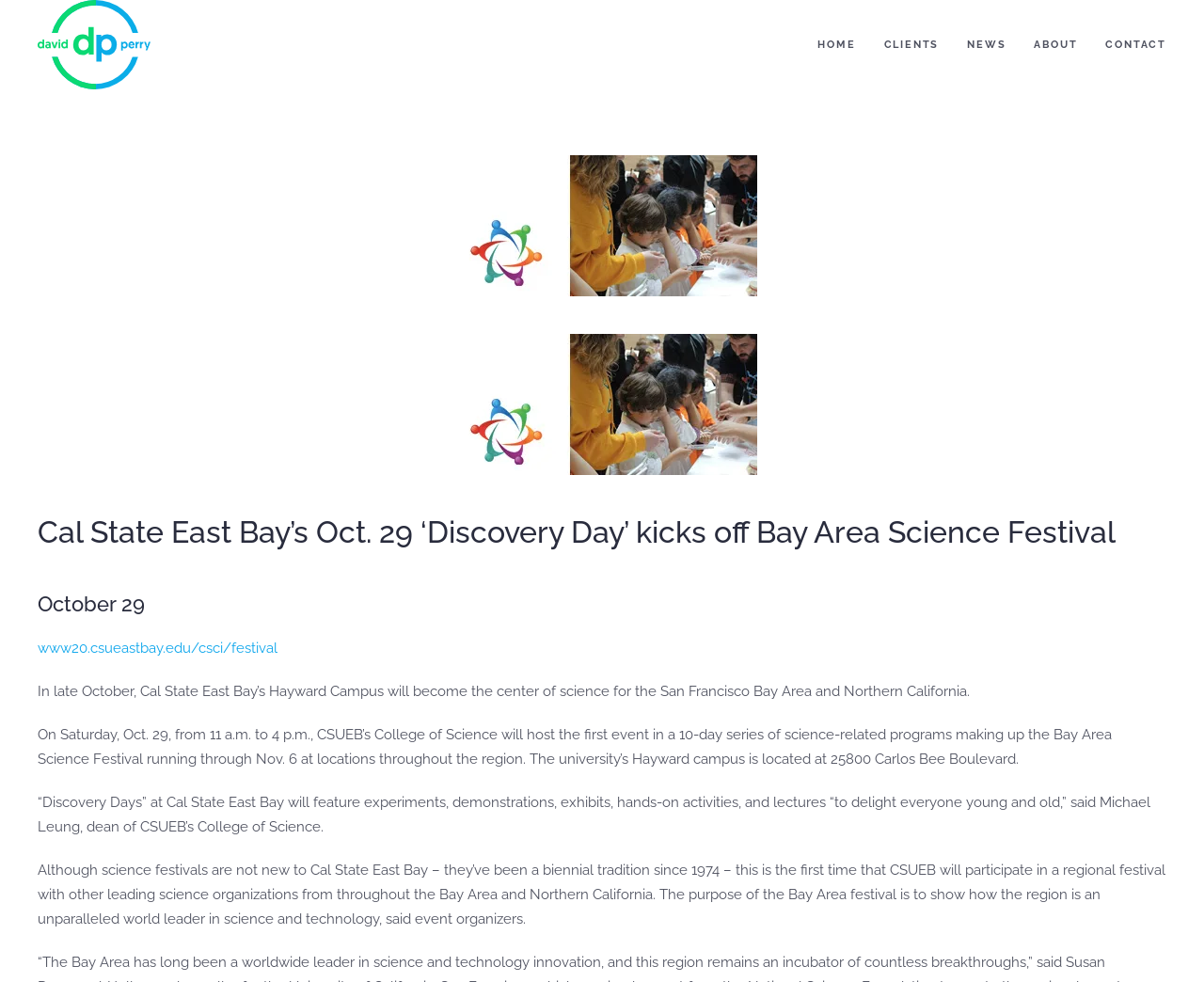What is the location of Cal State East Bay’s Hayward Campus?
Please give a detailed and elaborate answer to the question.

I found a paragraph of text that mentions the location of Cal State East Bay’s Hayward Campus, which is '25800 Carlos Bee Boulevard'.